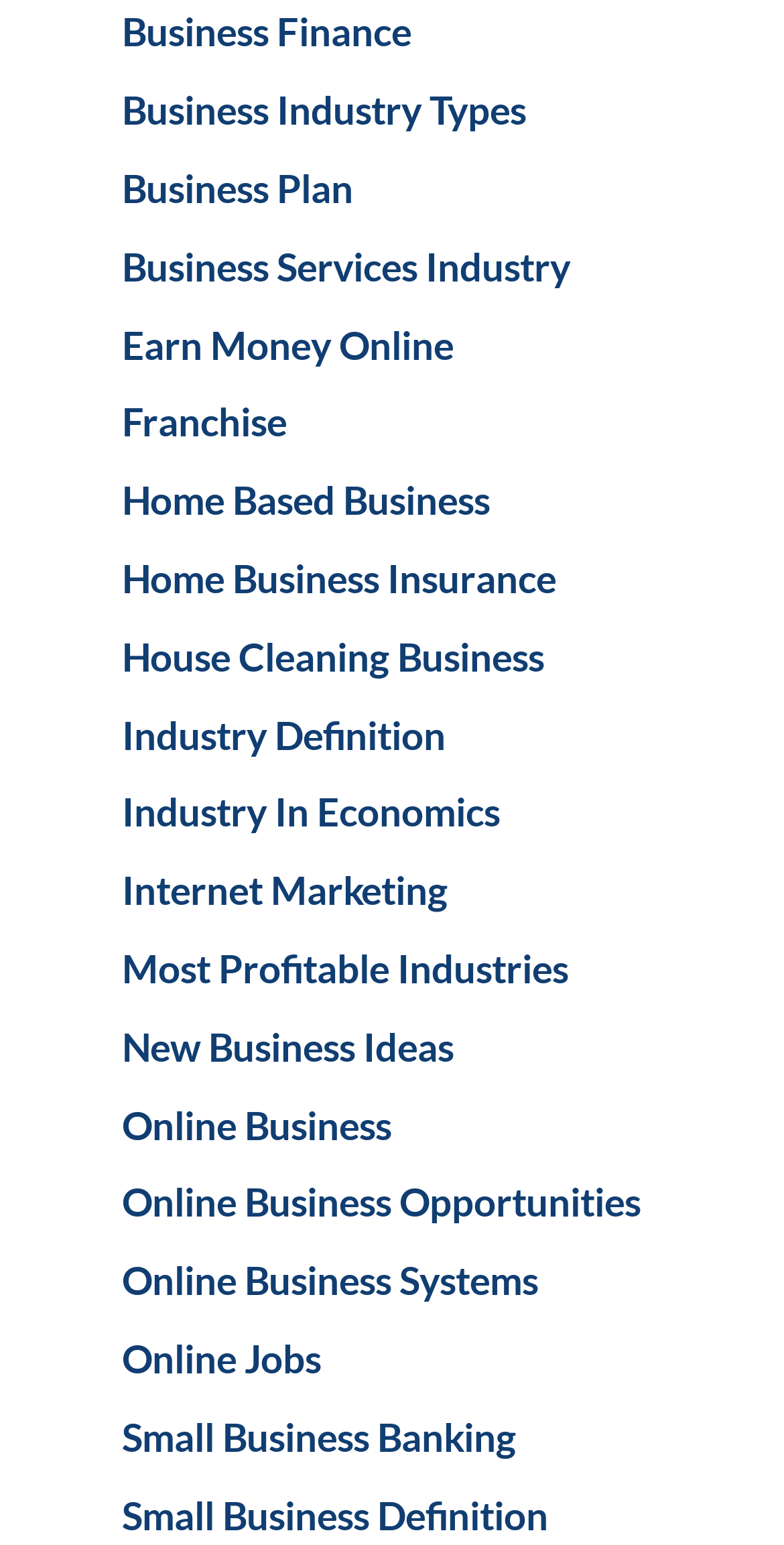Can you show the bounding box coordinates of the region to click on to complete the task described in the instruction: "Click on Business Finance"?

[0.155, 0.006, 0.525, 0.036]